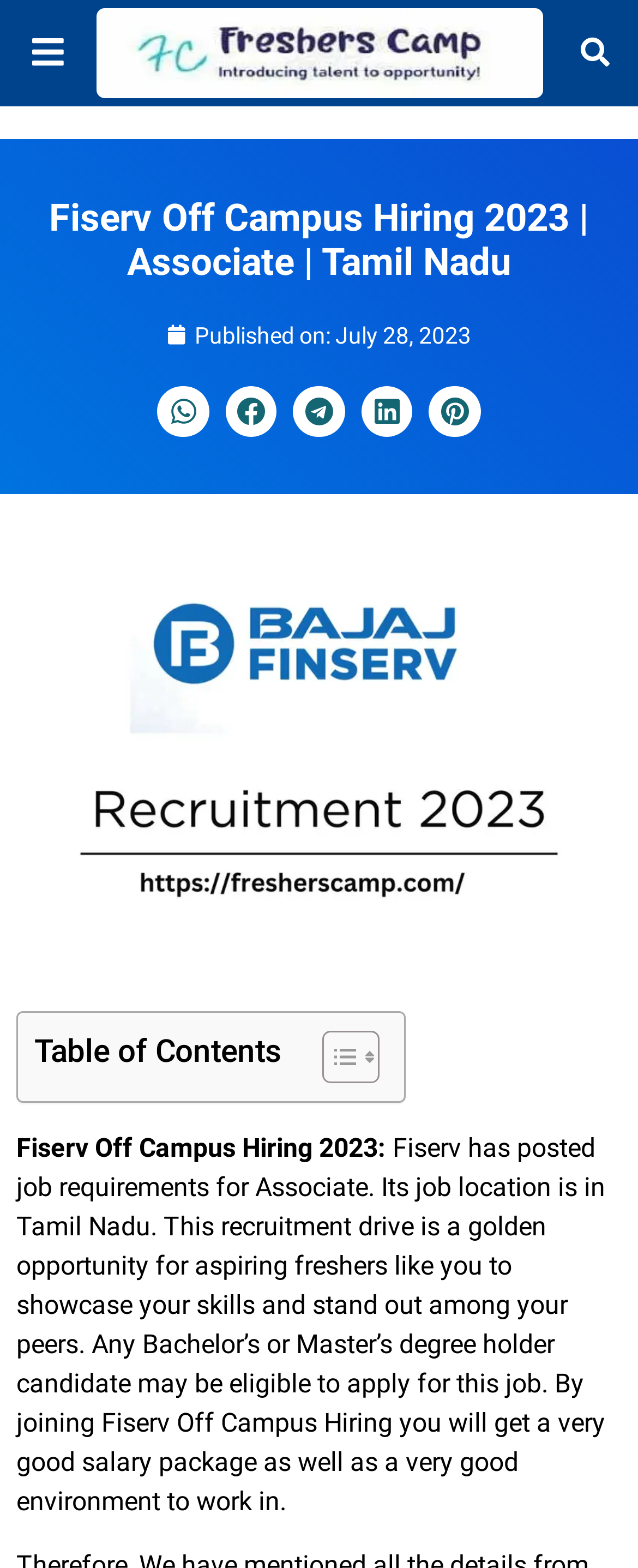What is the job location for Fiserv Off Campus Hiring?
Use the screenshot to answer the question with a single word or phrase.

Tamil Nadu